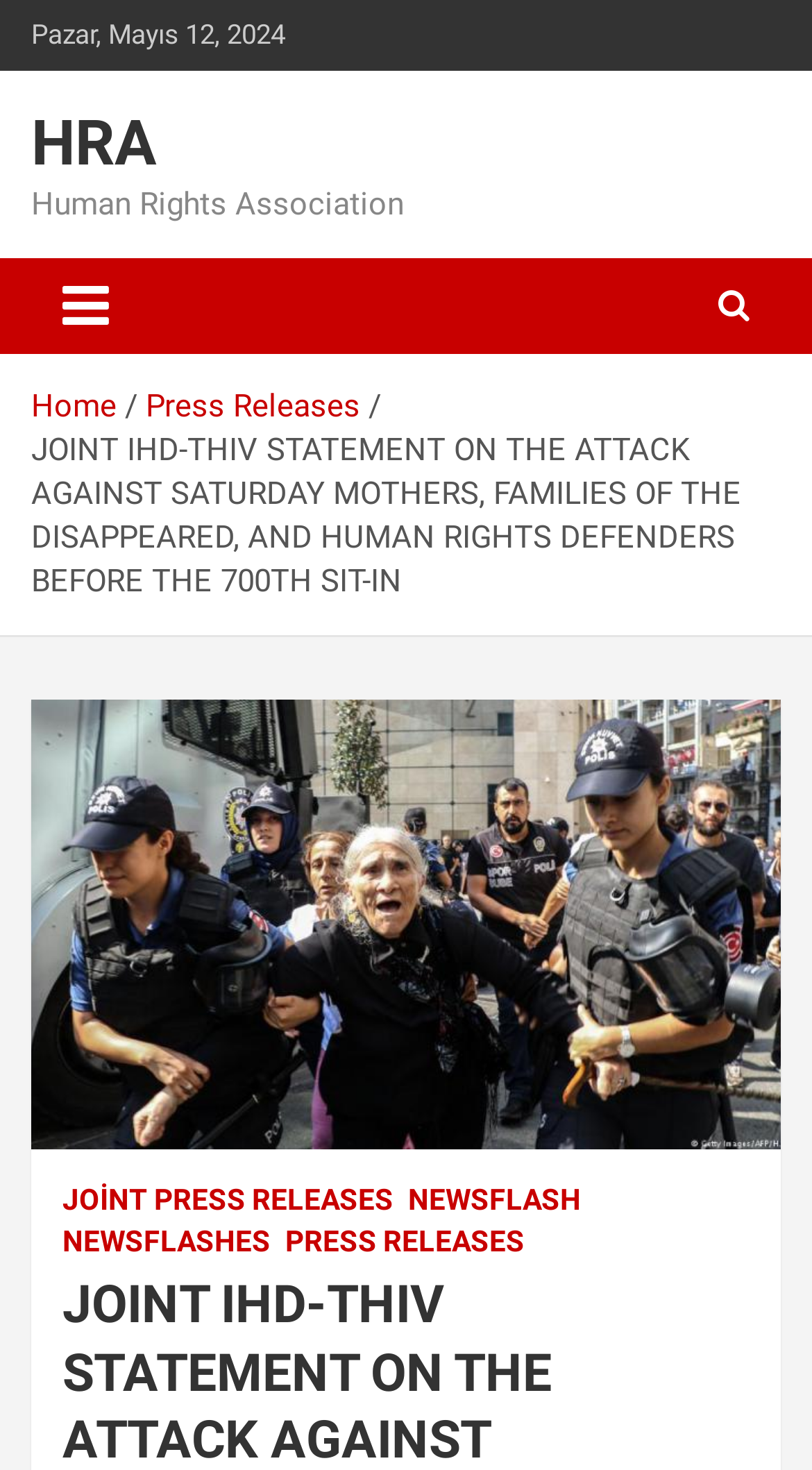Predict the bounding box of the UI element that fits this description: "Home".

[0.038, 0.264, 0.144, 0.289]